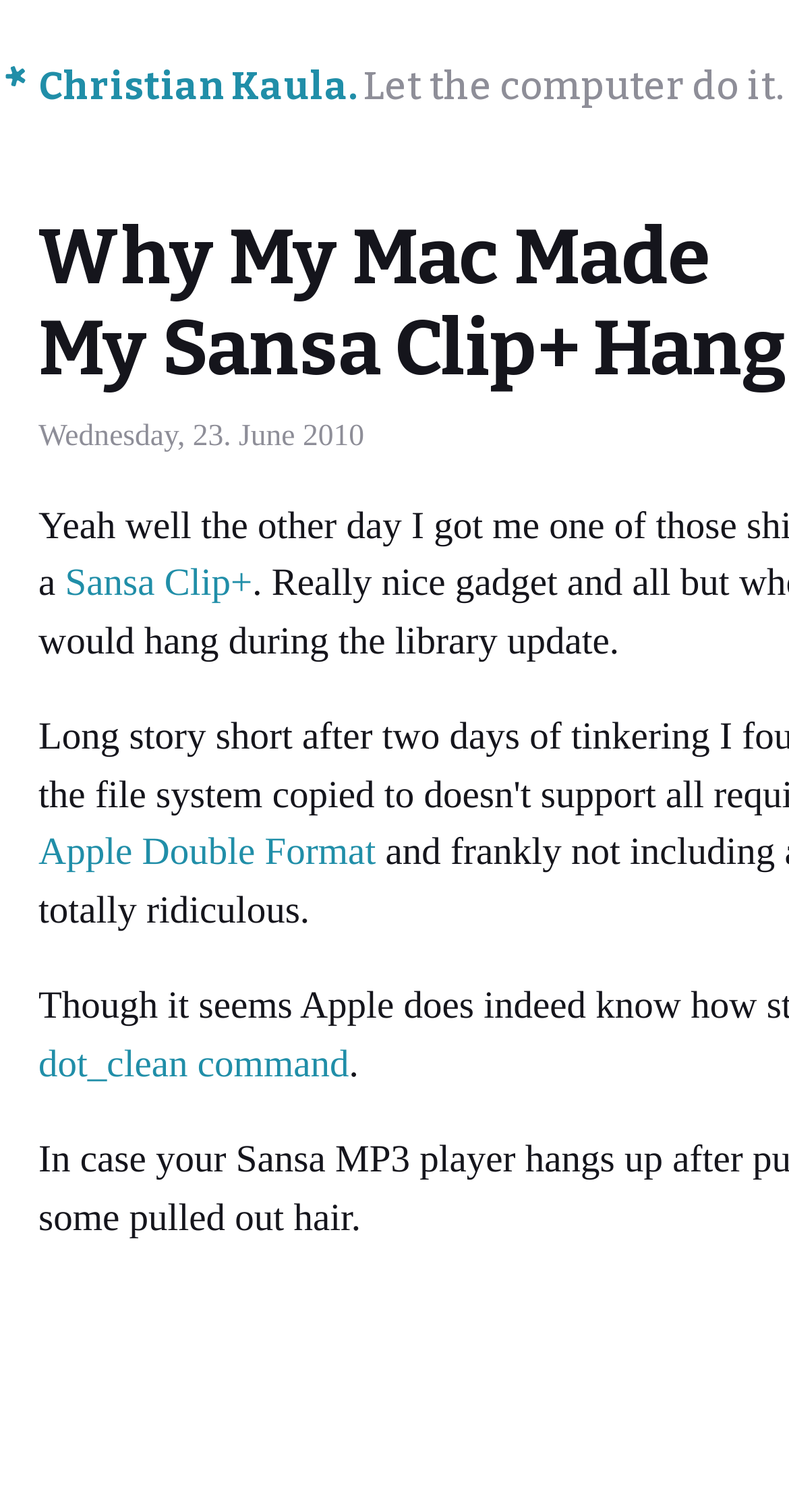Please identify the webpage's heading and generate its text content.

 Christian Kaula. Let the computer do it.